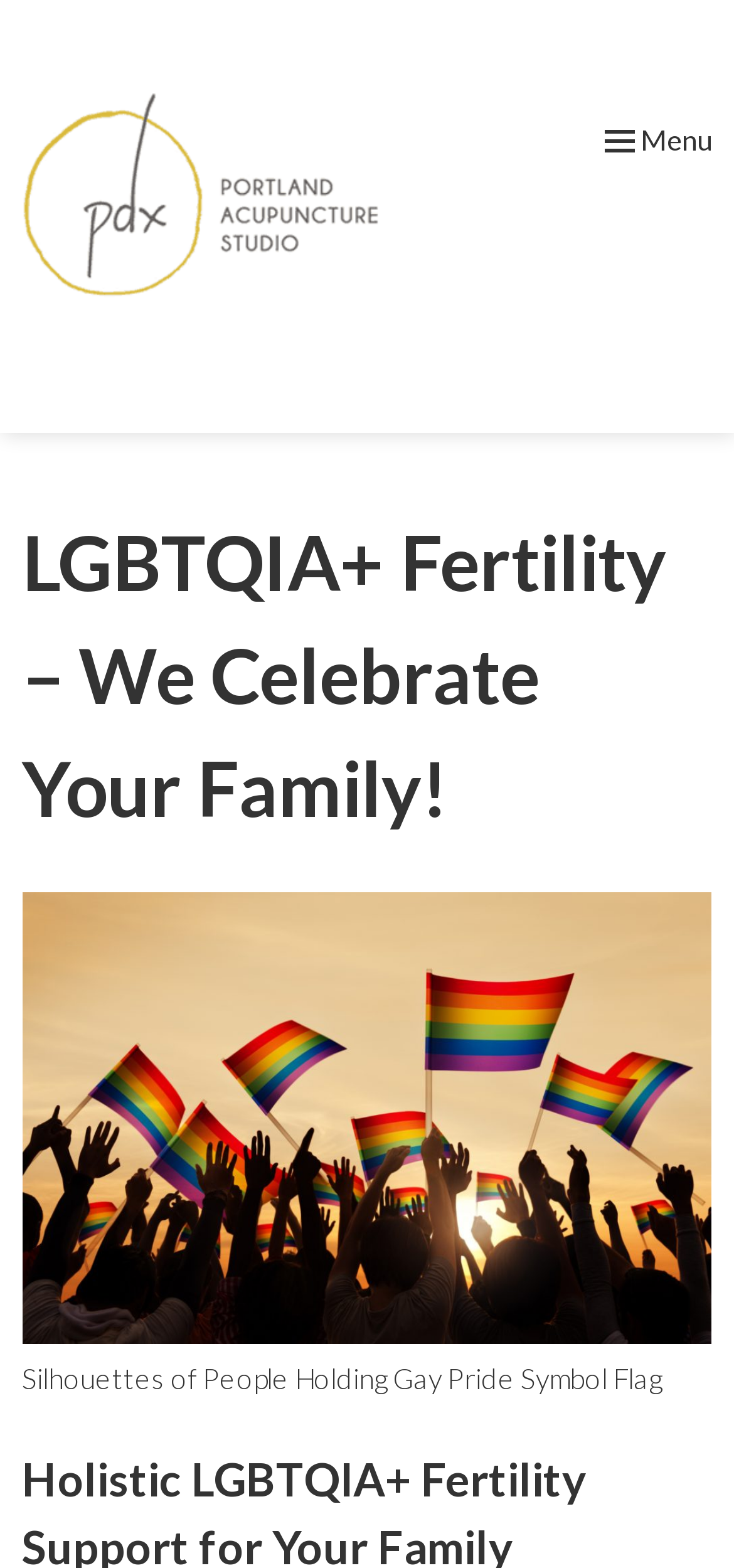What is the name of the studio?
Using the image as a reference, deliver a detailed and thorough answer to the question.

I found the answer by looking at the heading element at the top of the webpage, which contains the text 'Portland Acupuncture Studio'. This is likely the name of the studio.